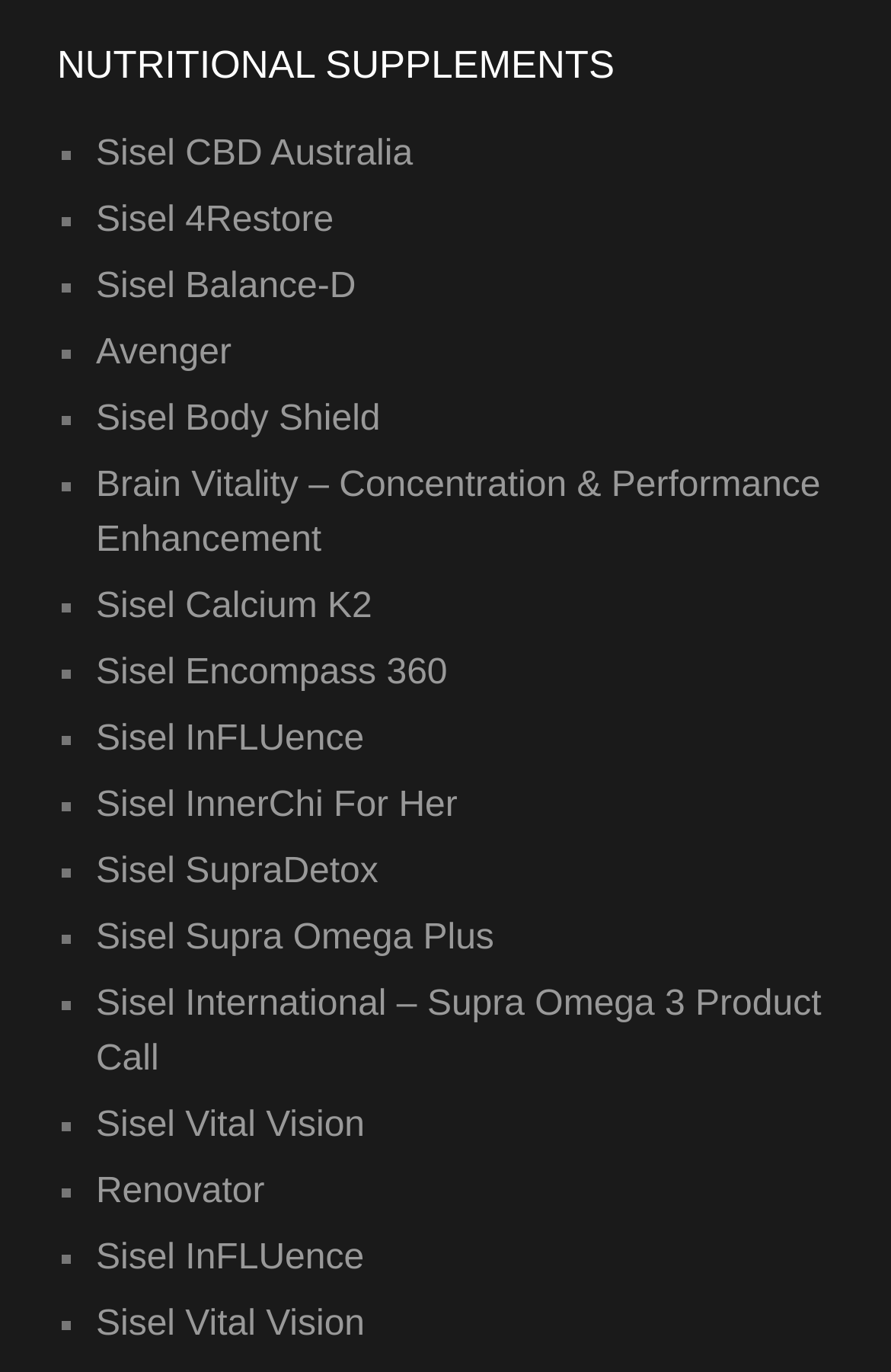Identify the bounding box coordinates of the clickable region necessary to fulfill the following instruction: "View Brain Vitality – Concentration & Performance Enhancement". The bounding box coordinates should be four float numbers between 0 and 1, i.e., [left, top, right, bottom].

[0.108, 0.339, 0.921, 0.407]